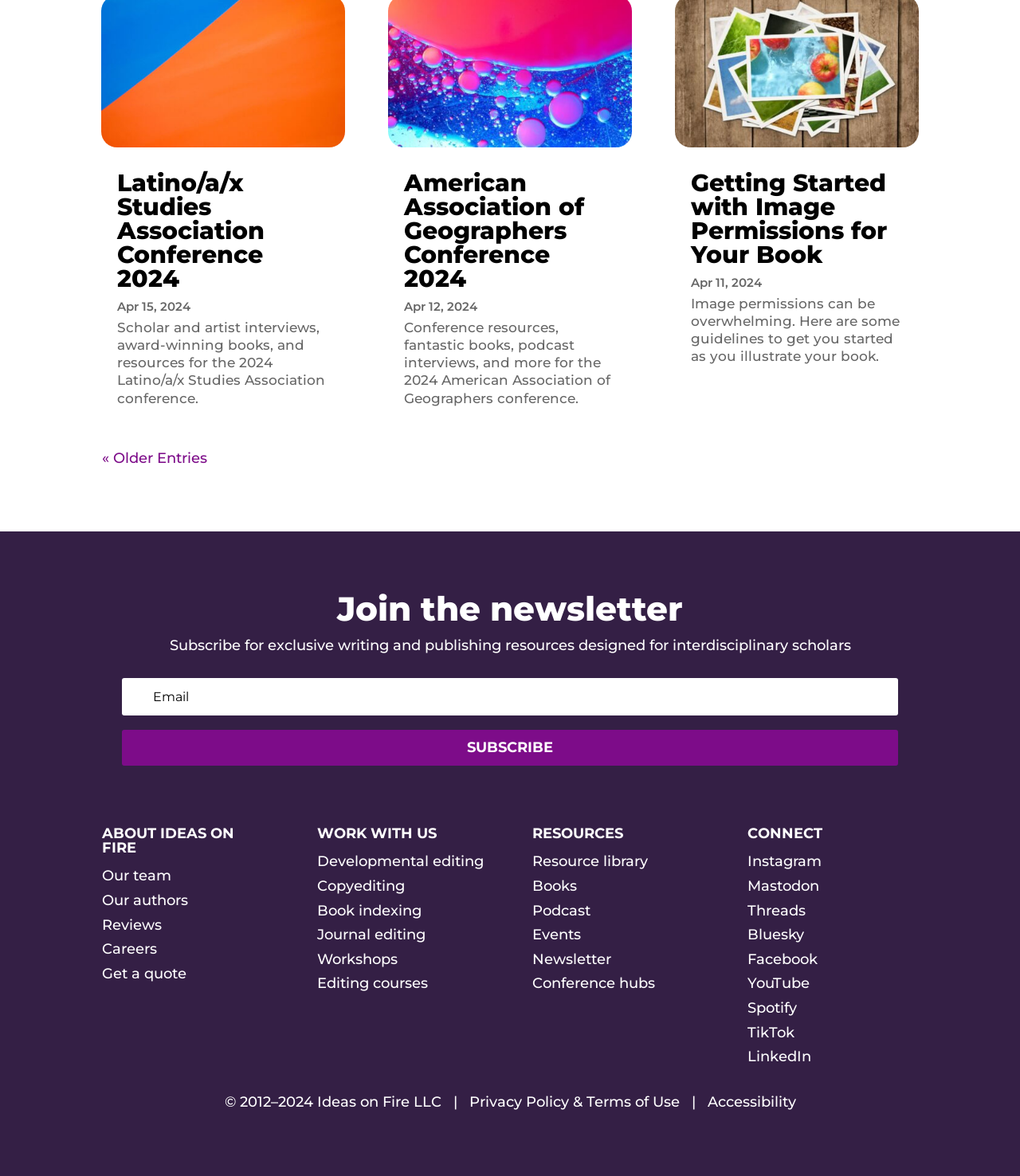How many social media platforms are listed in the 'CONNECT' section?
Please give a detailed and elaborate explanation in response to the question.

I counted the number of links in the 'CONNECT' section, which are Instagram, Mastodon, Threads, Bluesky, Facebook, YouTube, Spotify, and TikTok. There are eight of them.